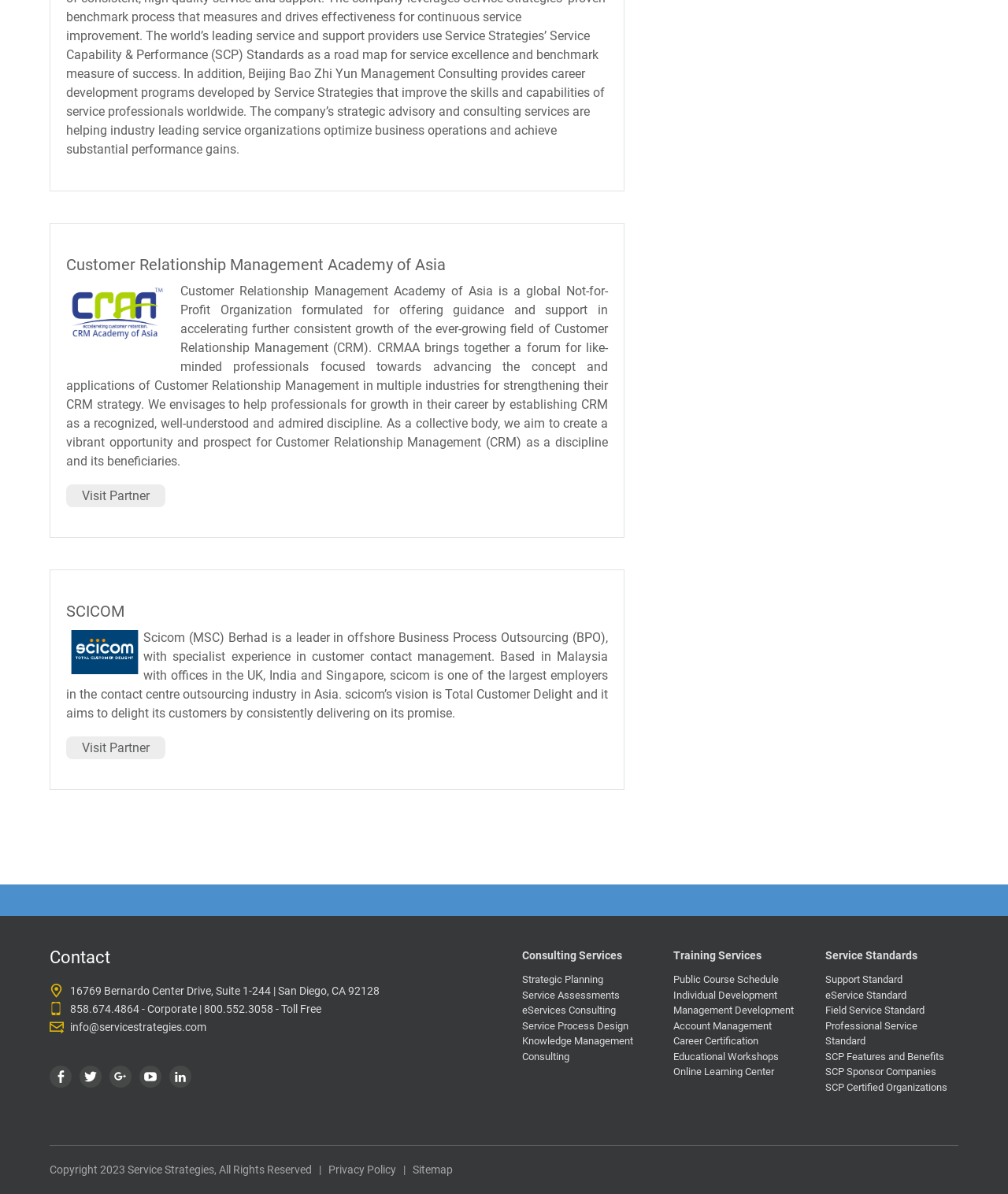Could you highlight the region that needs to be clicked to execute the instruction: "View Privacy Policy"?

[0.326, 0.974, 0.393, 0.985]